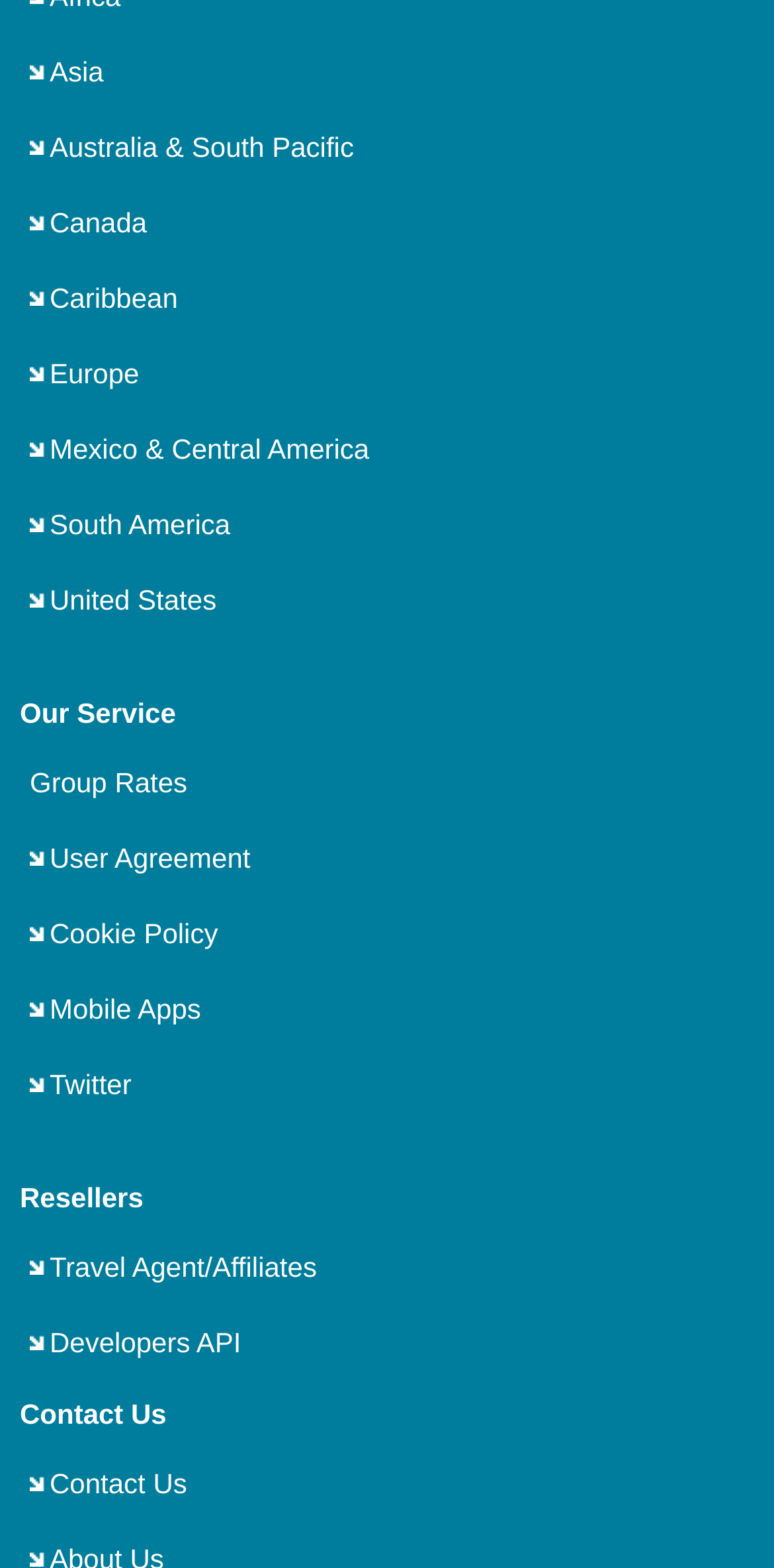How can users contact the website?
Refer to the screenshot and respond with a concise word or phrase.

Through 'Contact Us' link